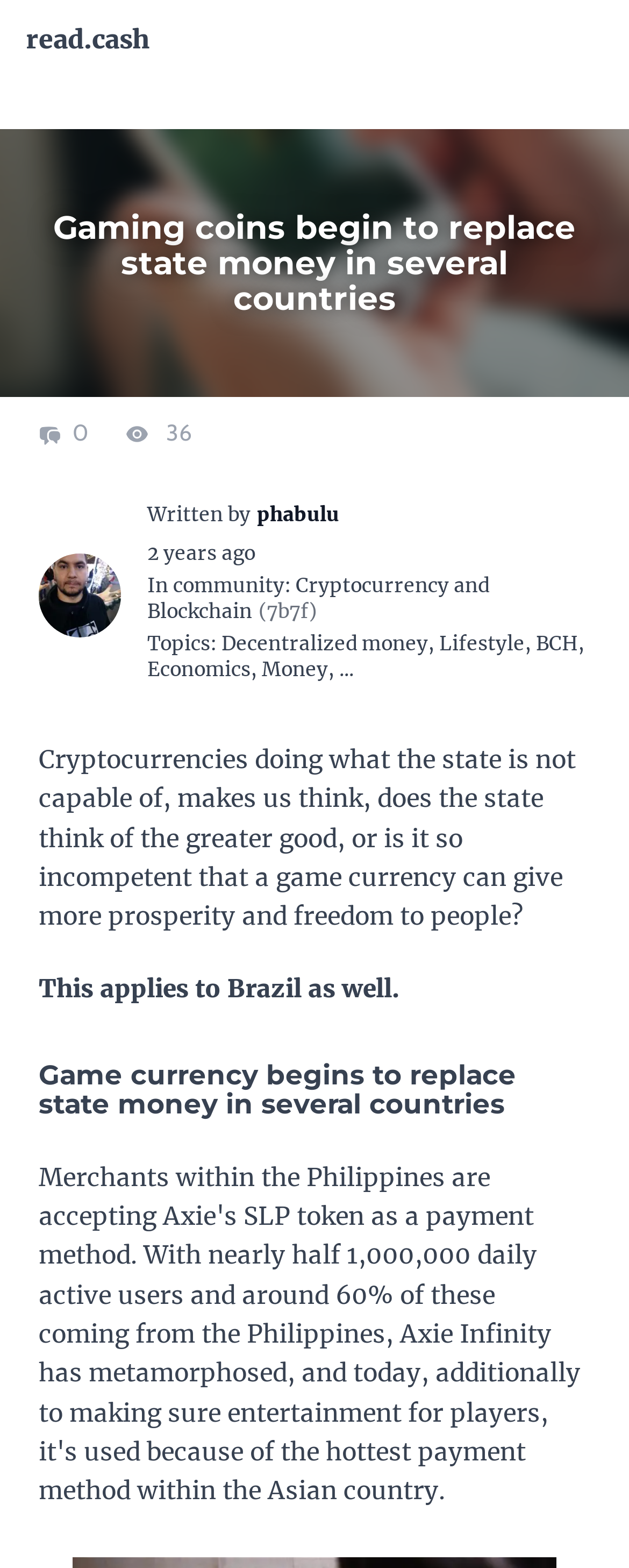Determine the bounding box coordinates of the UI element described below. Use the format (top-left x, top-left y, bottom-right x, bottom-right y) with floating point numbers between 0 and 1: Decentralized money

[0.352, 0.402, 0.68, 0.418]